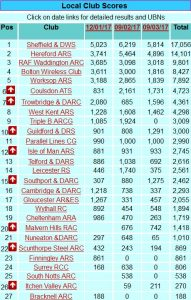Answer the question using only a single word or phrase: 
What information can be obtained by clicking on date links?

Detailed results